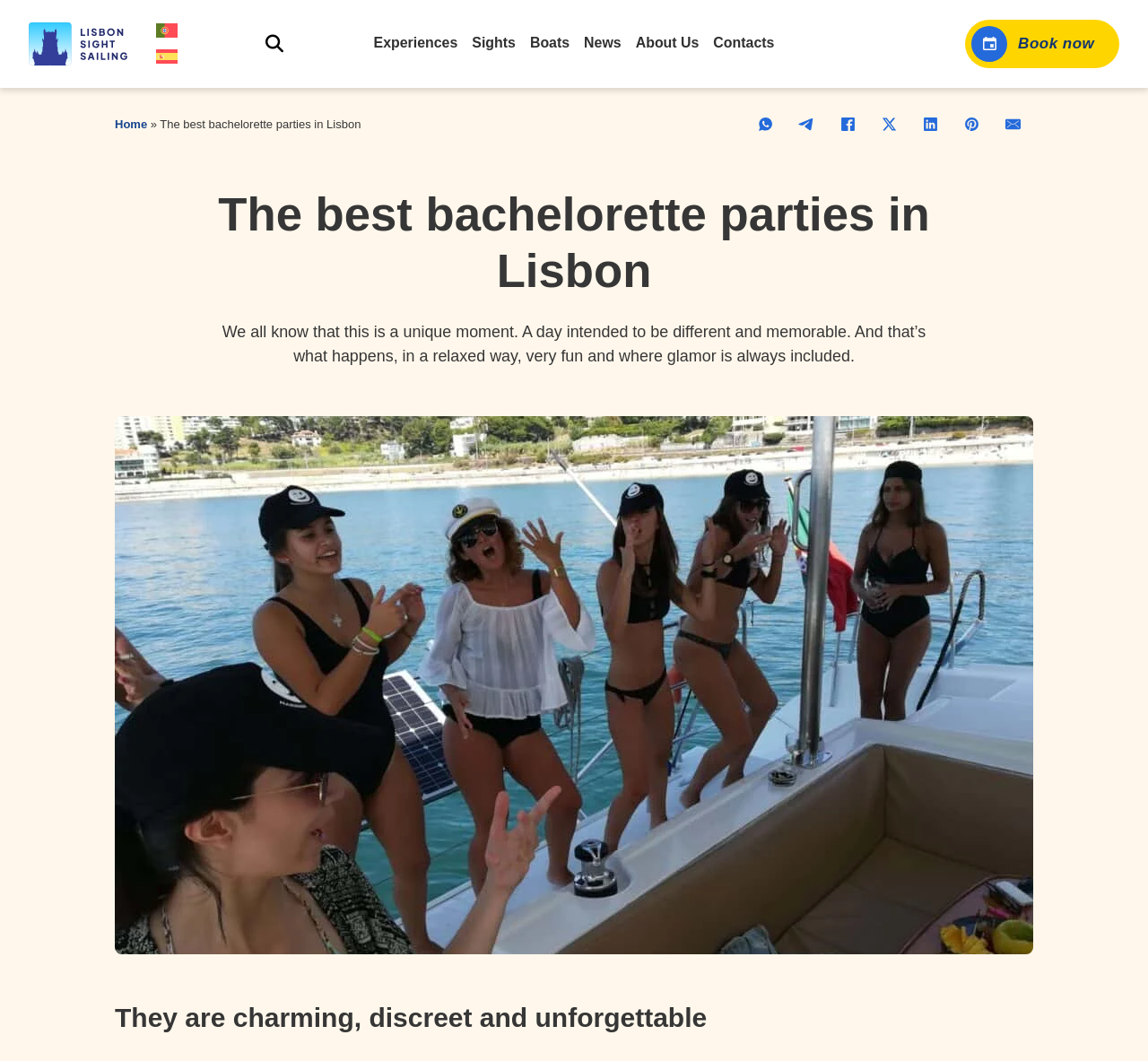Show the bounding box coordinates of the region that should be clicked to follow the instruction: "Click on the 'Lisbon Sight Sailing' link."

[0.025, 0.02, 0.122, 0.062]